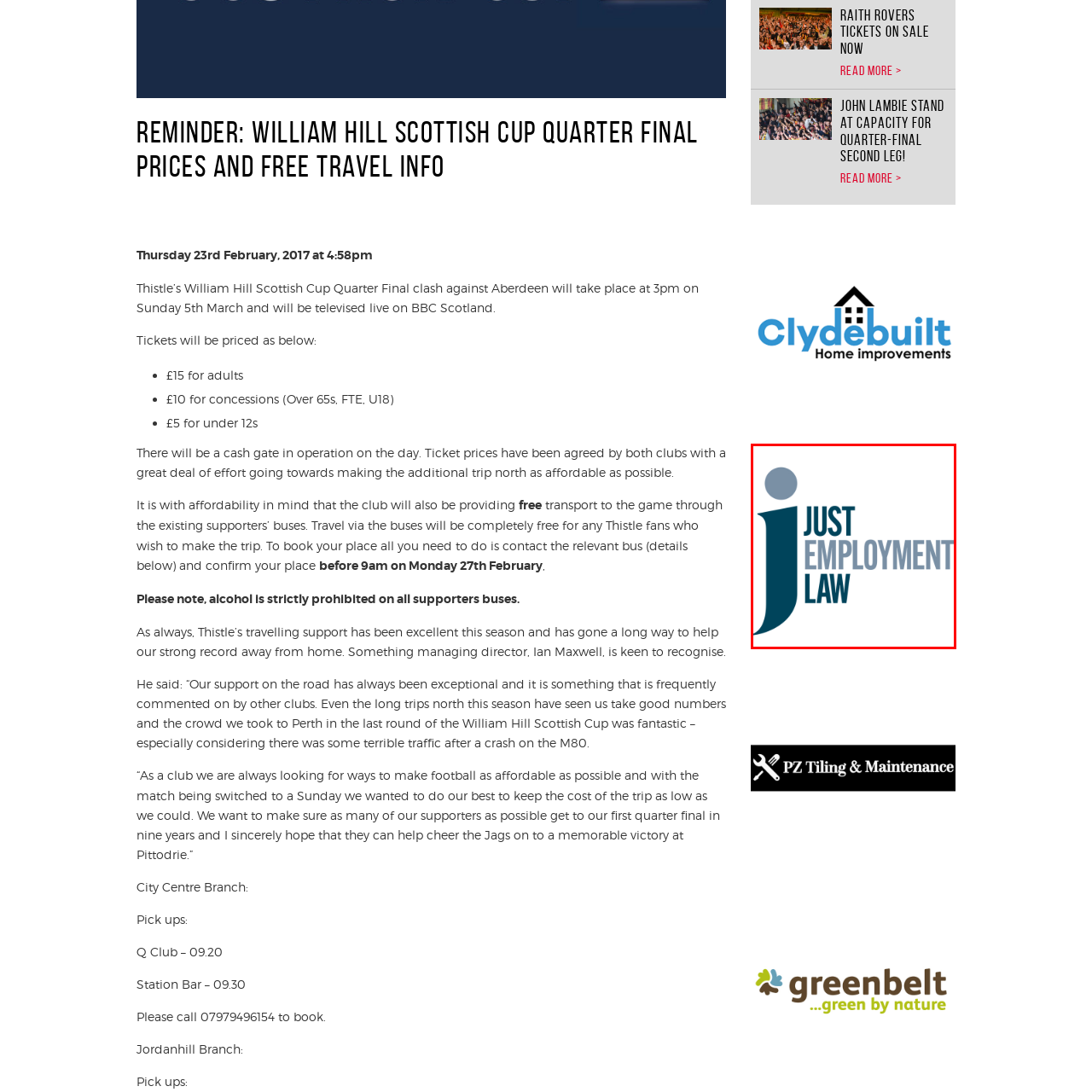Direct your attention to the red-bounded image and answer the question with a single word or phrase:
What type of font is used in the logo?

Sans-serif